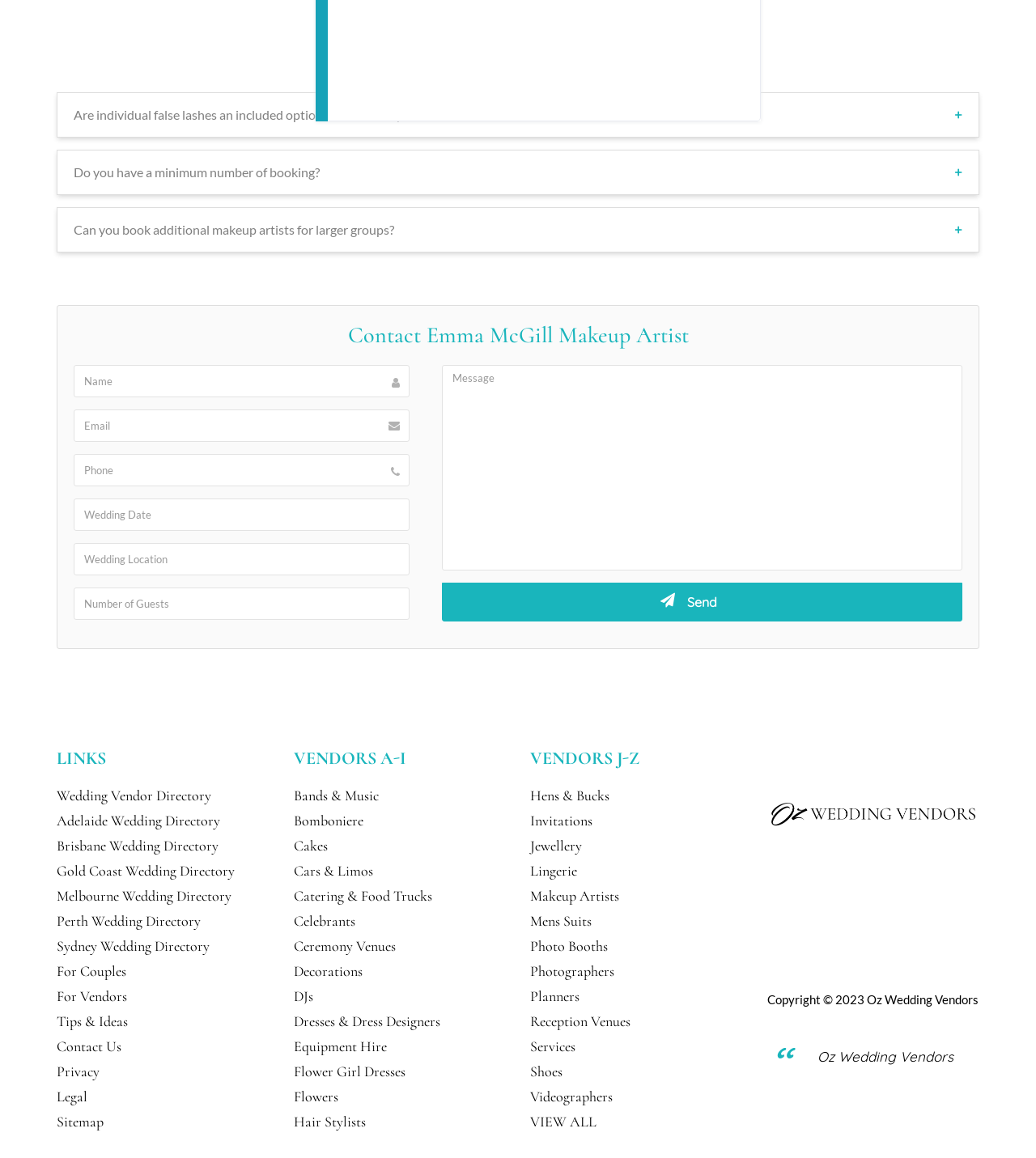Can you specify the bounding box coordinates for the region that should be clicked to fulfill this instruction: "Contact Emma McGill Makeup Artist".

[0.055, 0.278, 0.945, 0.301]